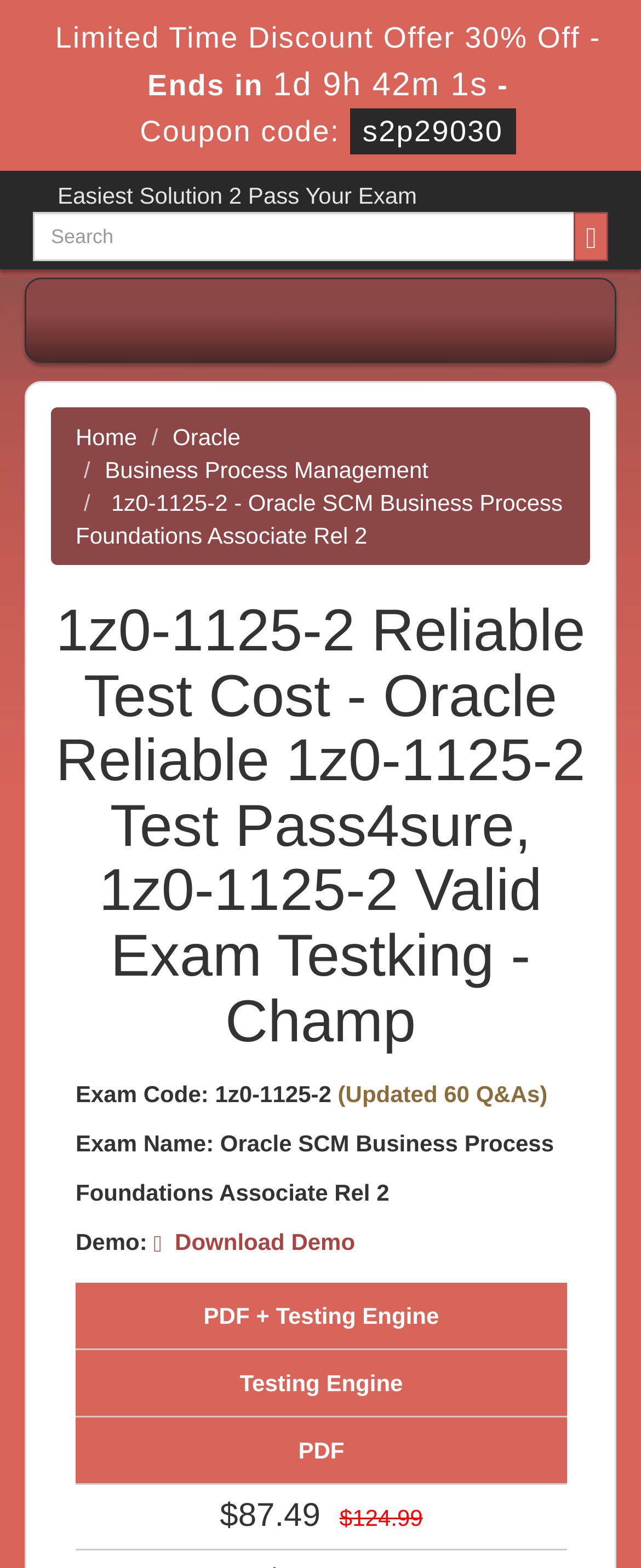Extract the bounding box coordinates for the UI element described by the text: "Home". The coordinates should be in the form of [left, top, right, bottom] with values between 0 and 1.

[0.118, 0.27, 0.214, 0.287]